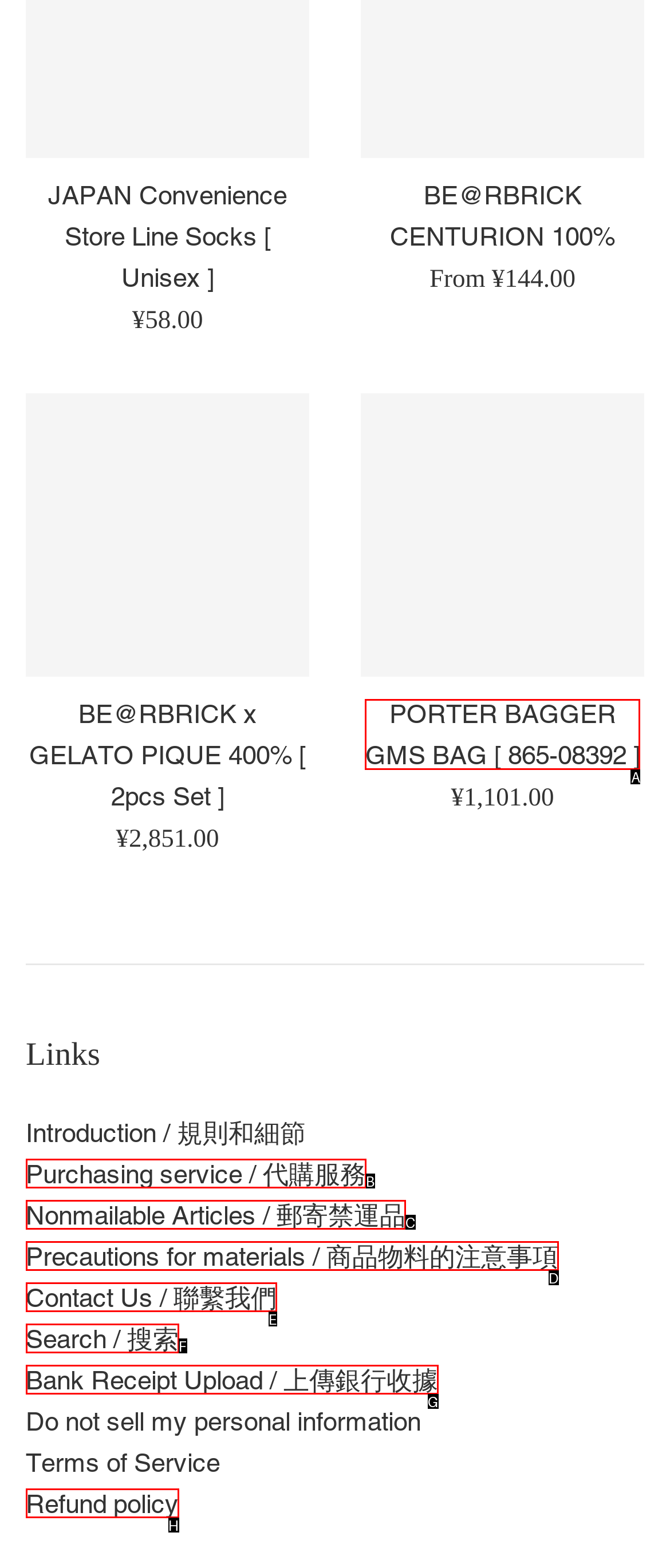Find the option that fits the given description: Precautions for materials / 商品物料的注意事項
Answer with the letter representing the correct choice directly.

D